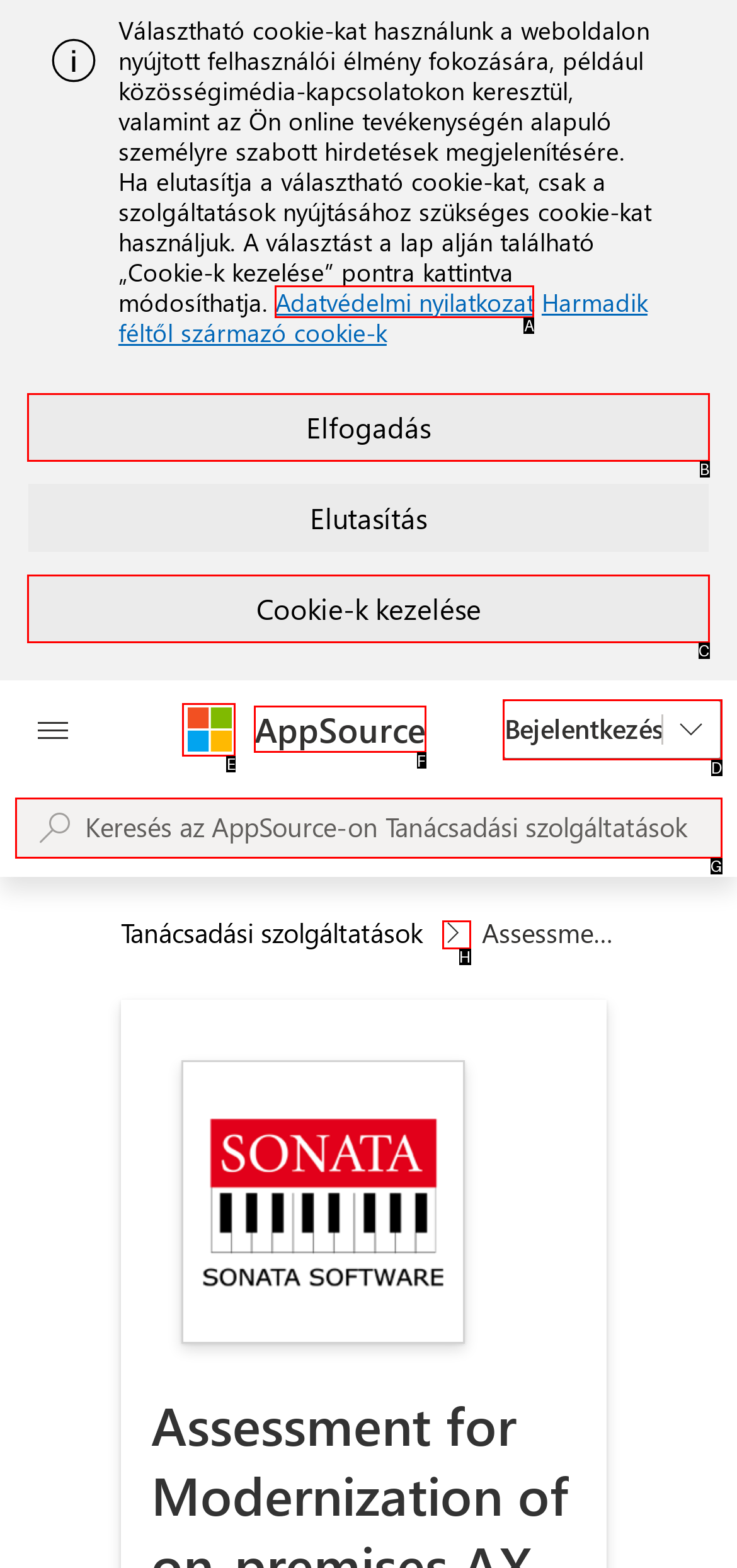Identify the correct HTML element to click for the task: Fill out the EDD Assistance Form. Provide the letter of your choice.

None